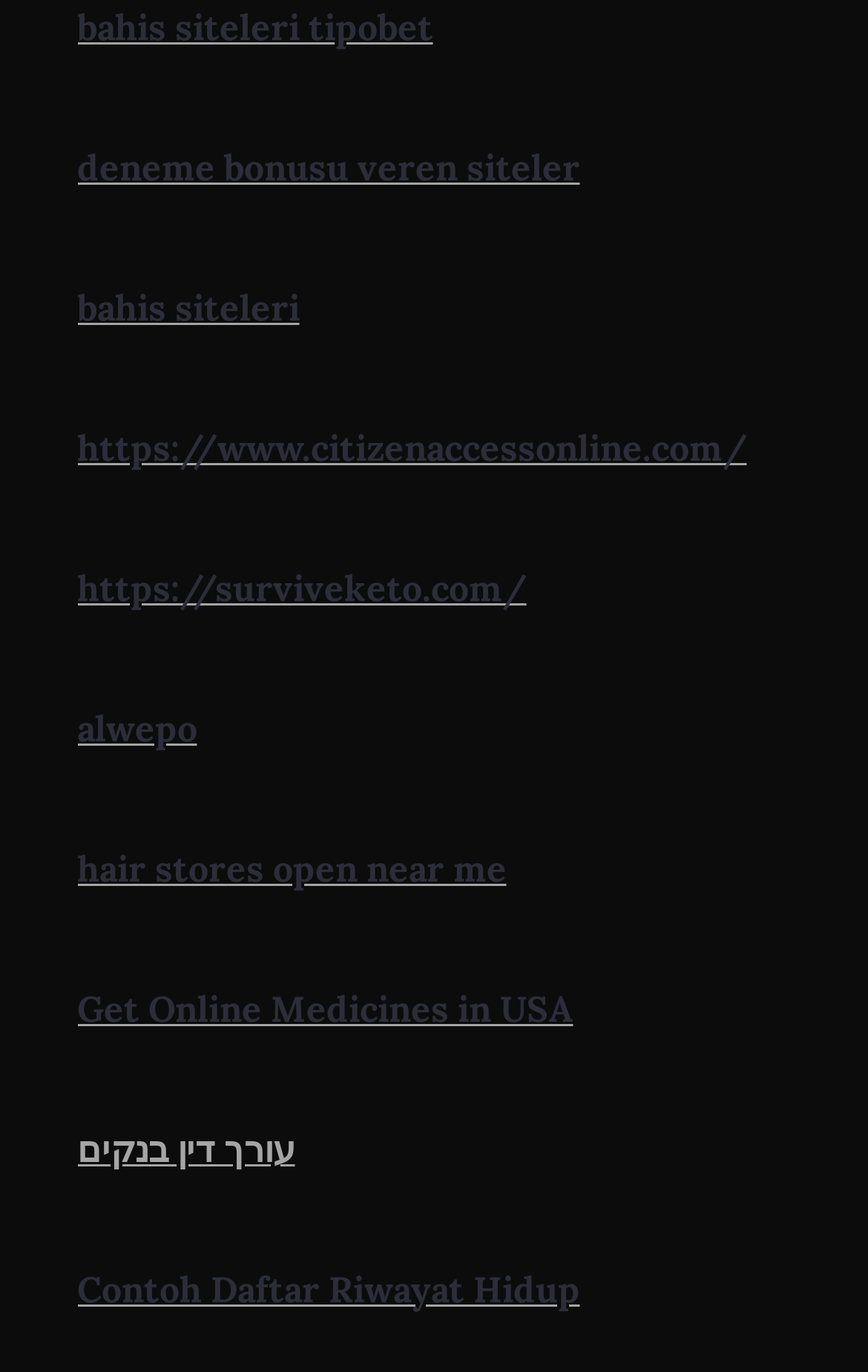Using the webpage screenshot, locate the HTML element that fits the following description and provide its bounding box: "Contoh Daftar Riwayat Hidup".

[0.088, 0.923, 0.668, 0.955]